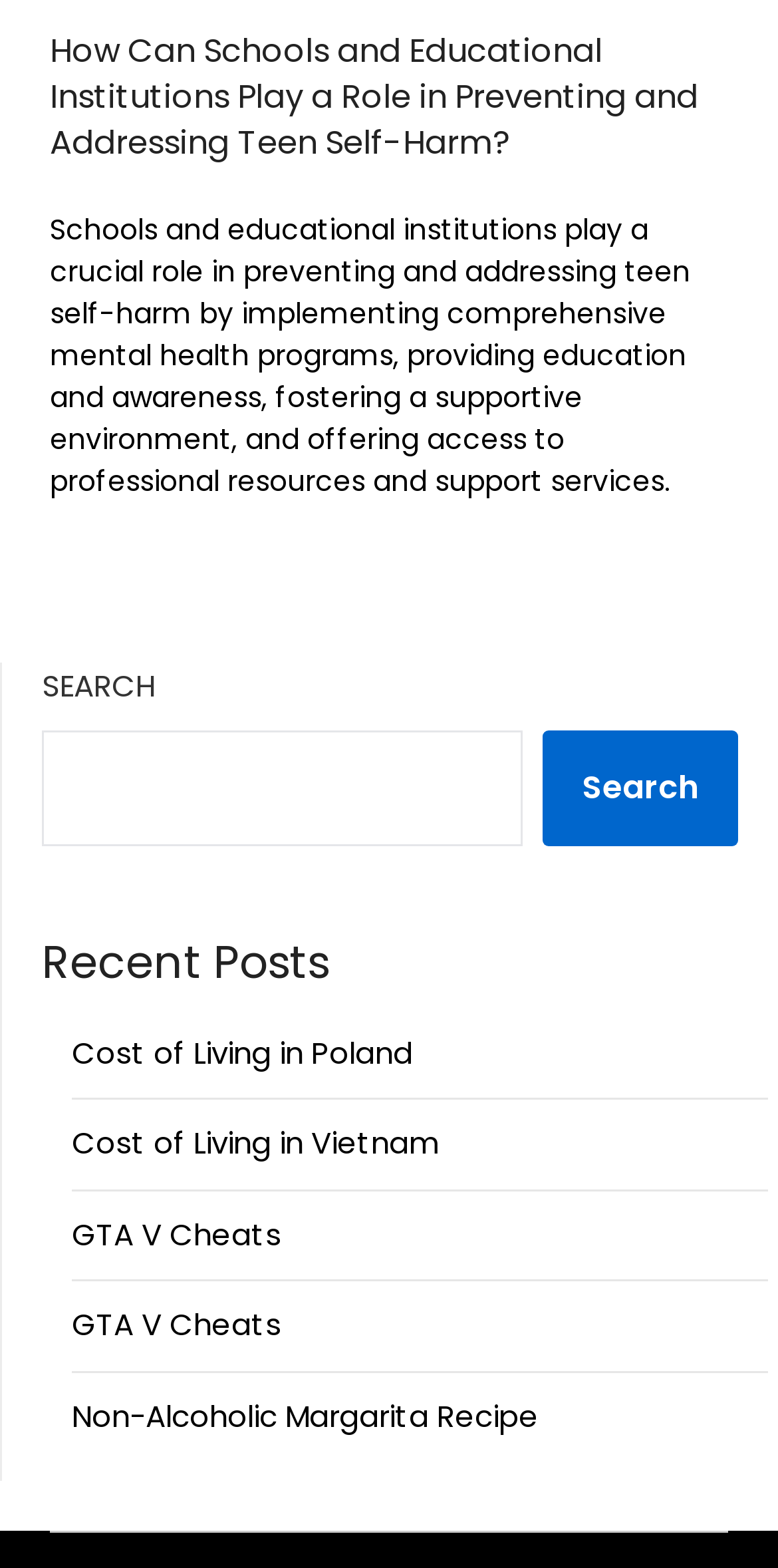What is the role of schools in preventing teen self-harm?
From the details in the image, answer the question comprehensively.

According to the webpage, schools and educational institutions play a crucial role in preventing and addressing teen self-harm by implementing comprehensive mental health programs, providing education and awareness, fostering a supportive environment, and offering access to professional resources and support services.